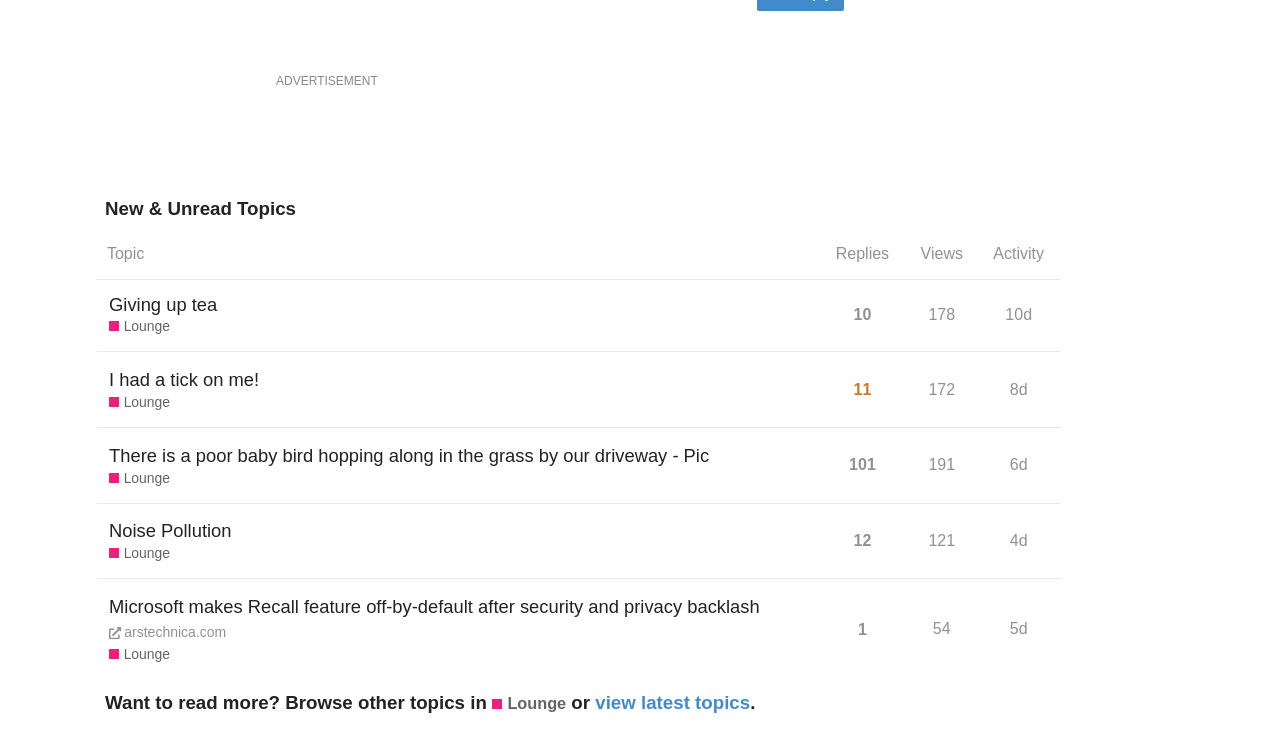Provide a short answer using a single word or phrase for the following question: 
What can you do if you want to read more topics?

Browse other topics in Lounge or view latest topics